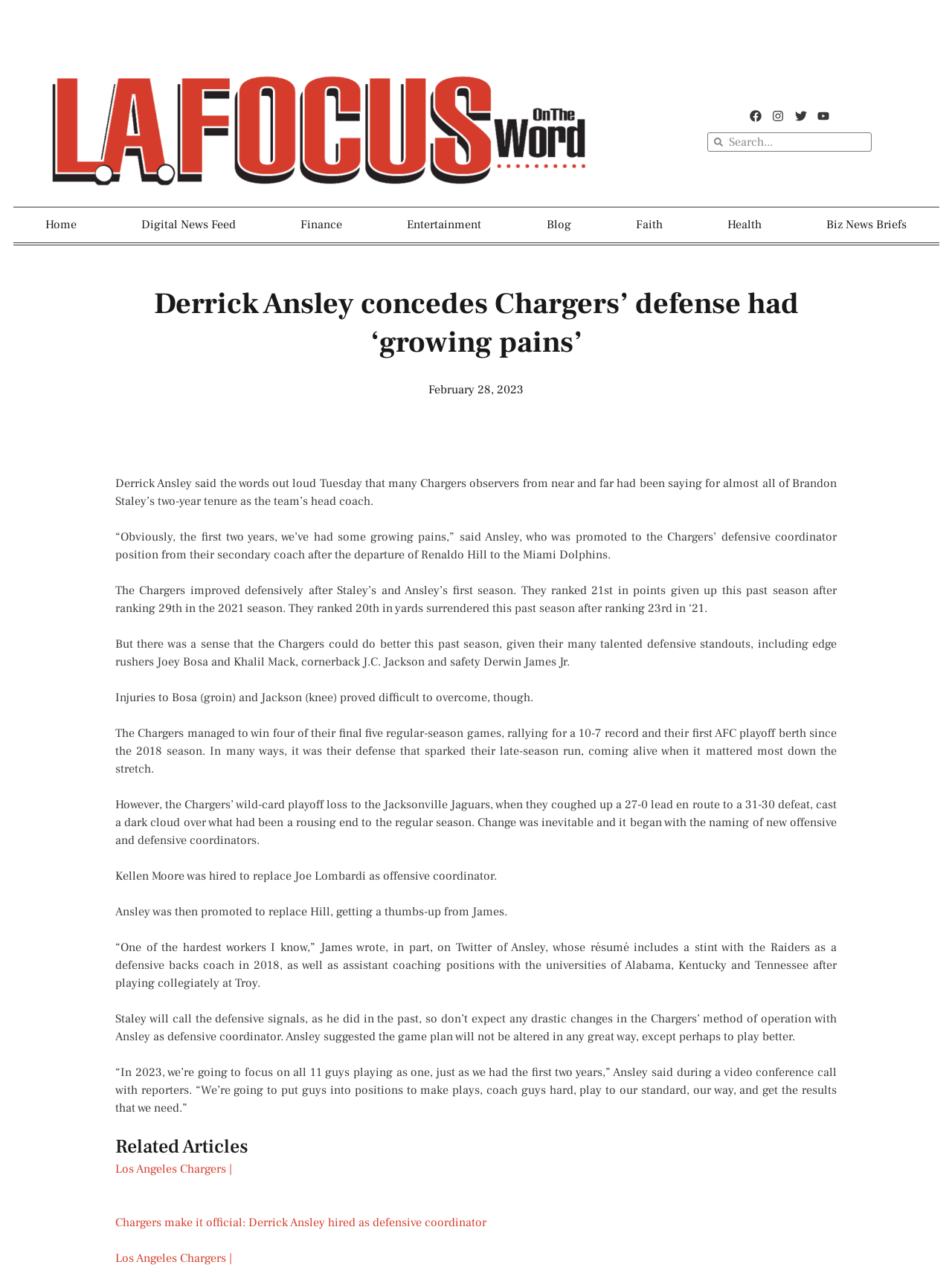Please find and report the primary heading text from the webpage.

Derrick Ansley concedes Chargers’ defense had ‘growing pains’